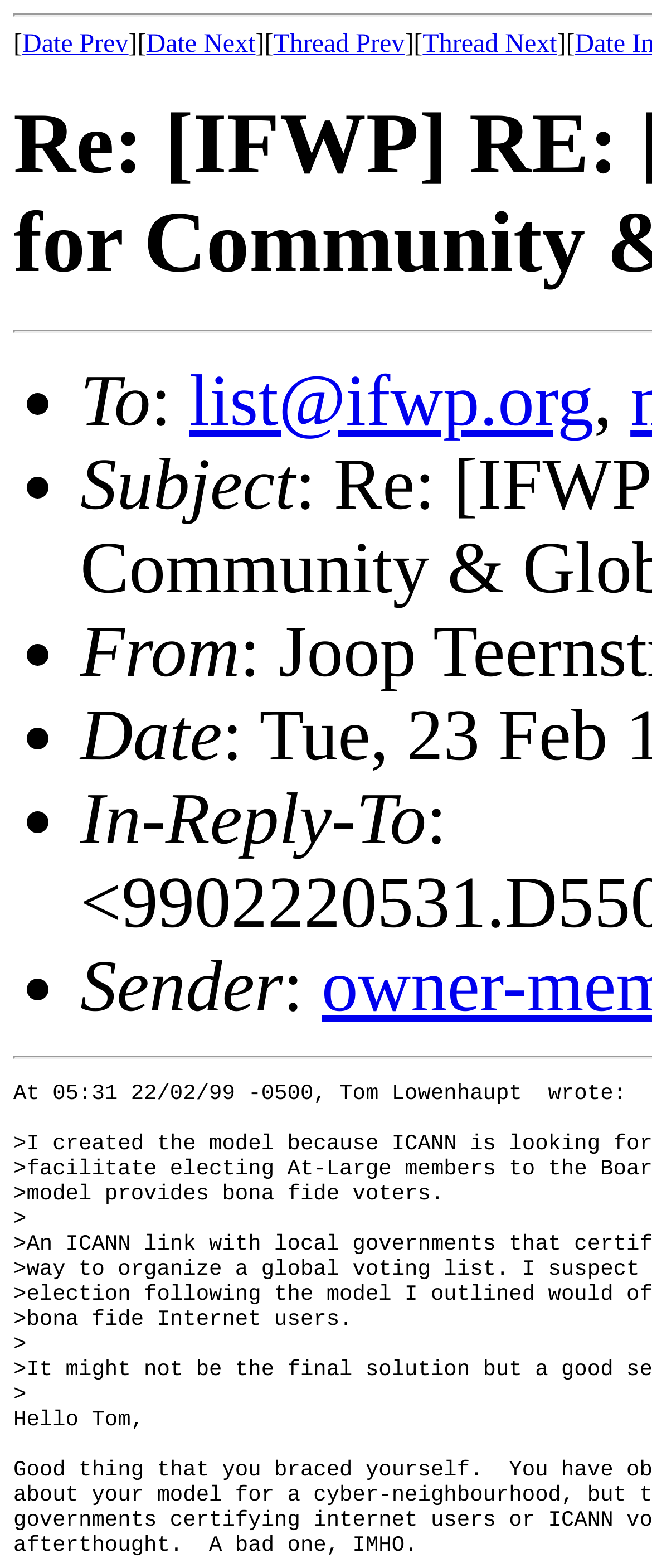Give a concise answer of one word or phrase to the question: 
What is the purpose of the 'list@ifwp.org' link?

Email list